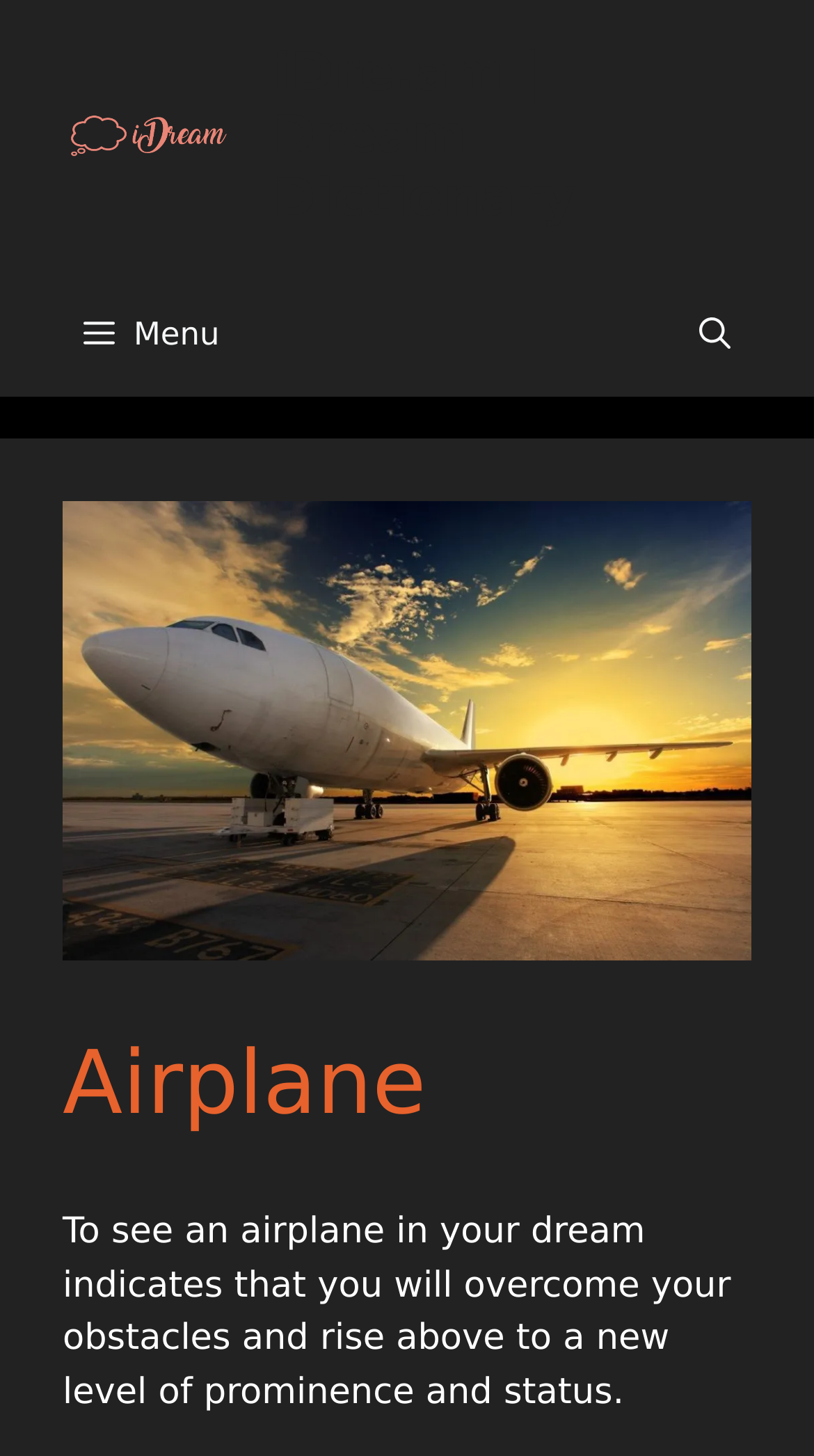Bounding box coordinates are specified in the format (top-left x, top-left y, bottom-right x, bottom-right y). All values are floating point numbers bounded between 0 and 1. Please provide the bounding box coordinate of the region this sentence describes: alt="iDre.am | Dream Dictionary"

[0.077, 0.078, 0.291, 0.106]